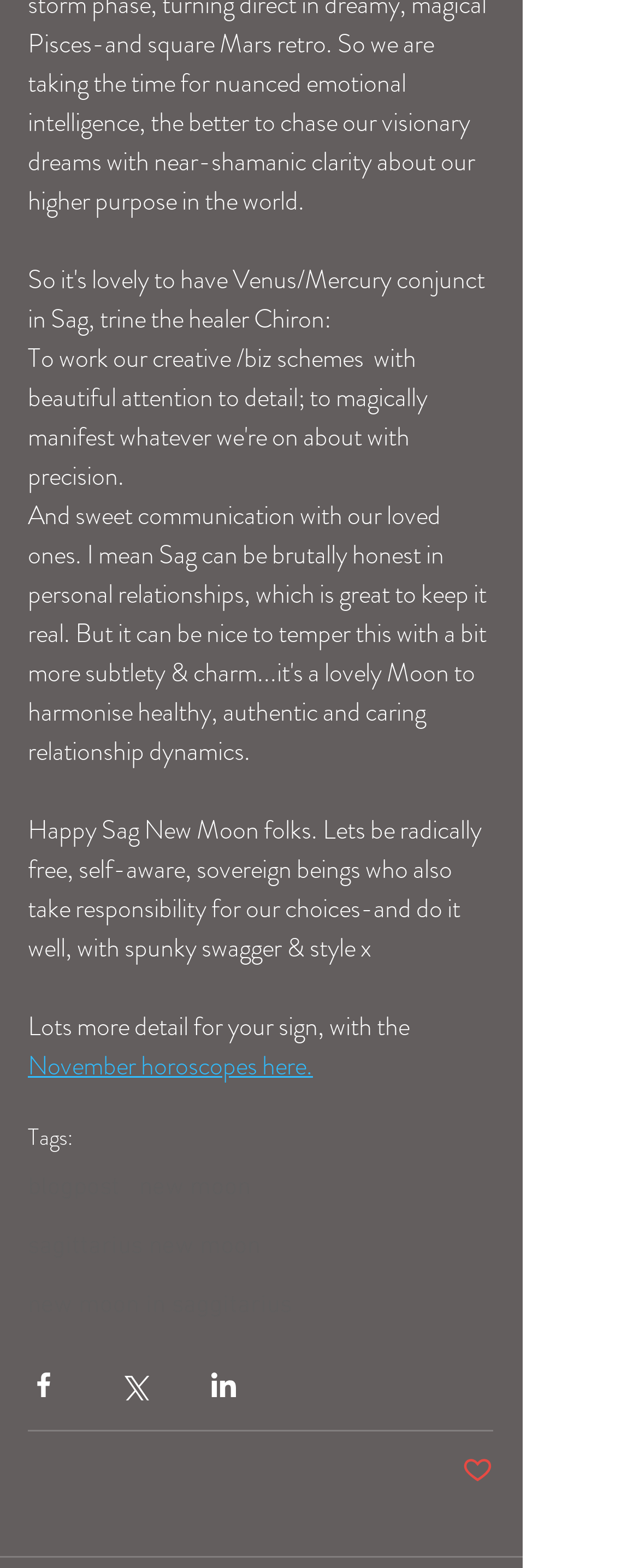Provide a brief response using a word or short phrase to this question:
How many tags are mentioned on the webpage?

4